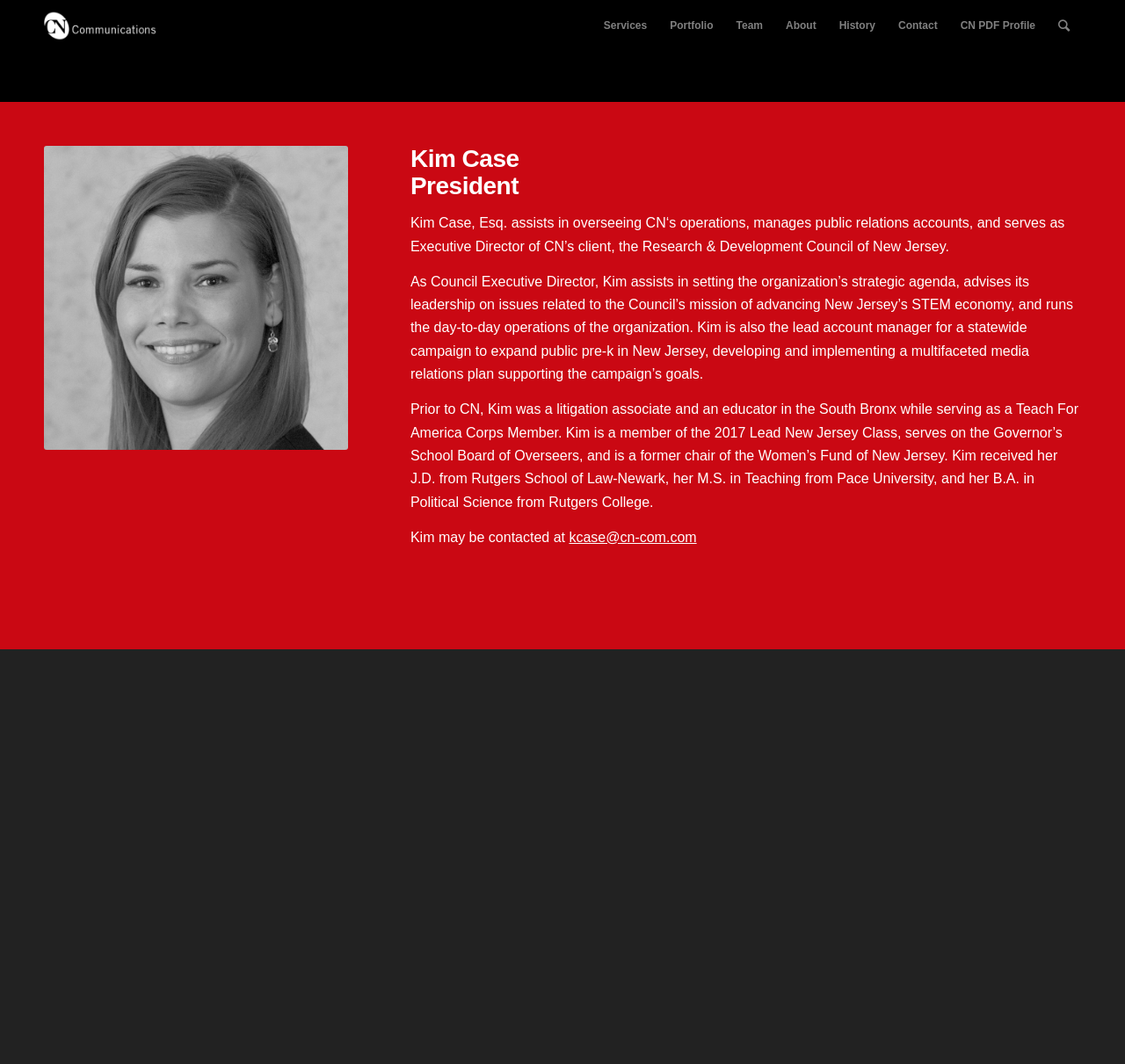Use the information in the screenshot to answer the question comprehensively: What is Kim Case's educational background?

According to the webpage, Kim Case received her J.D. from Rutgers School of Law-Newark, her M.S. in Teaching from Pace University, and her B.A. in Political Science from Rutgers College, as mentioned in the StaticText element describing her background.